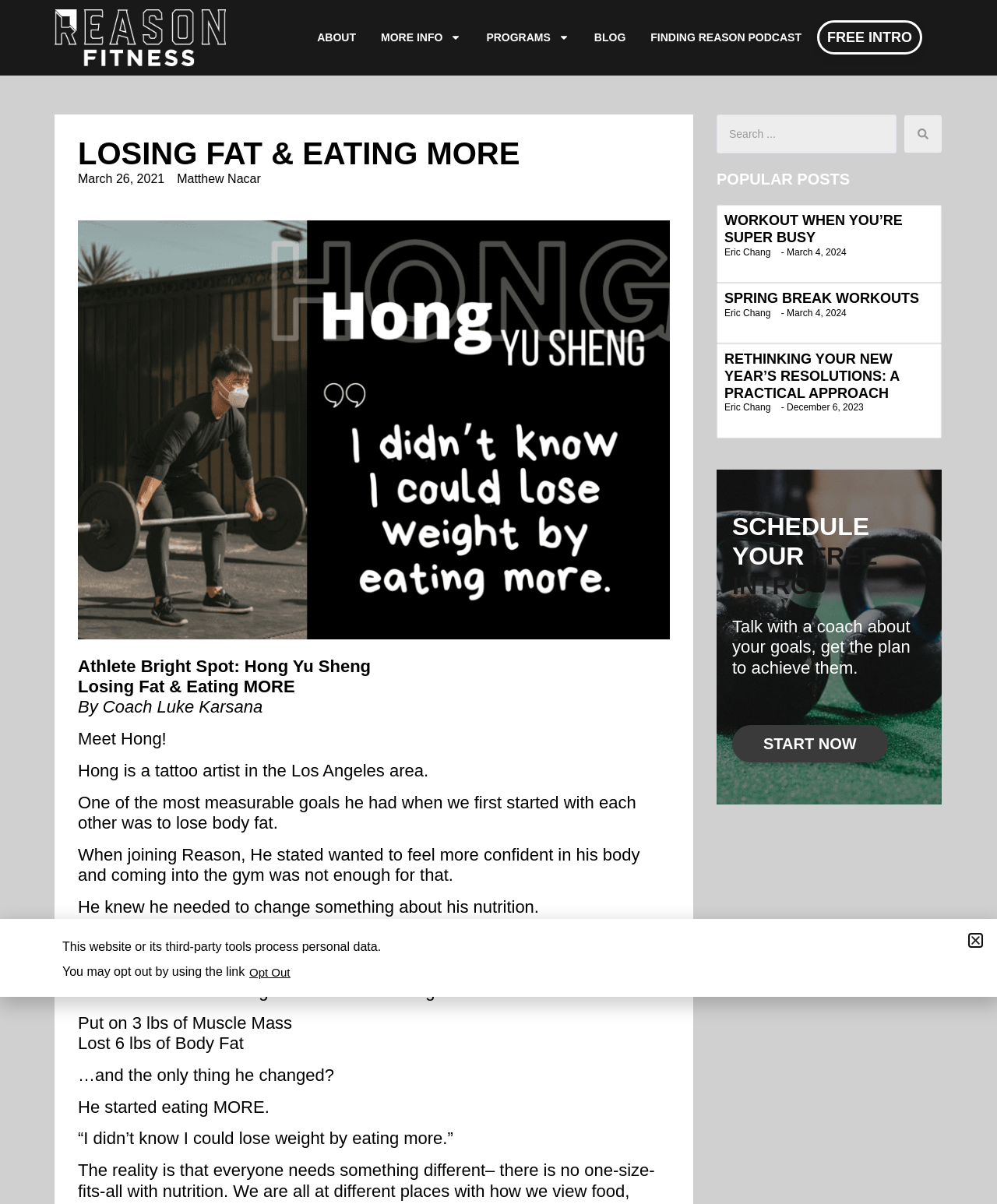Using the elements shown in the image, answer the question comprehensively: What is the name of the athlete featured in the article?

I found the answer by reading the text in the article, specifically the sentence 'Athlete Bright Spot: Hong Yu Sheng' which indicates that Hong Yu Sheng is the athlete being featured.